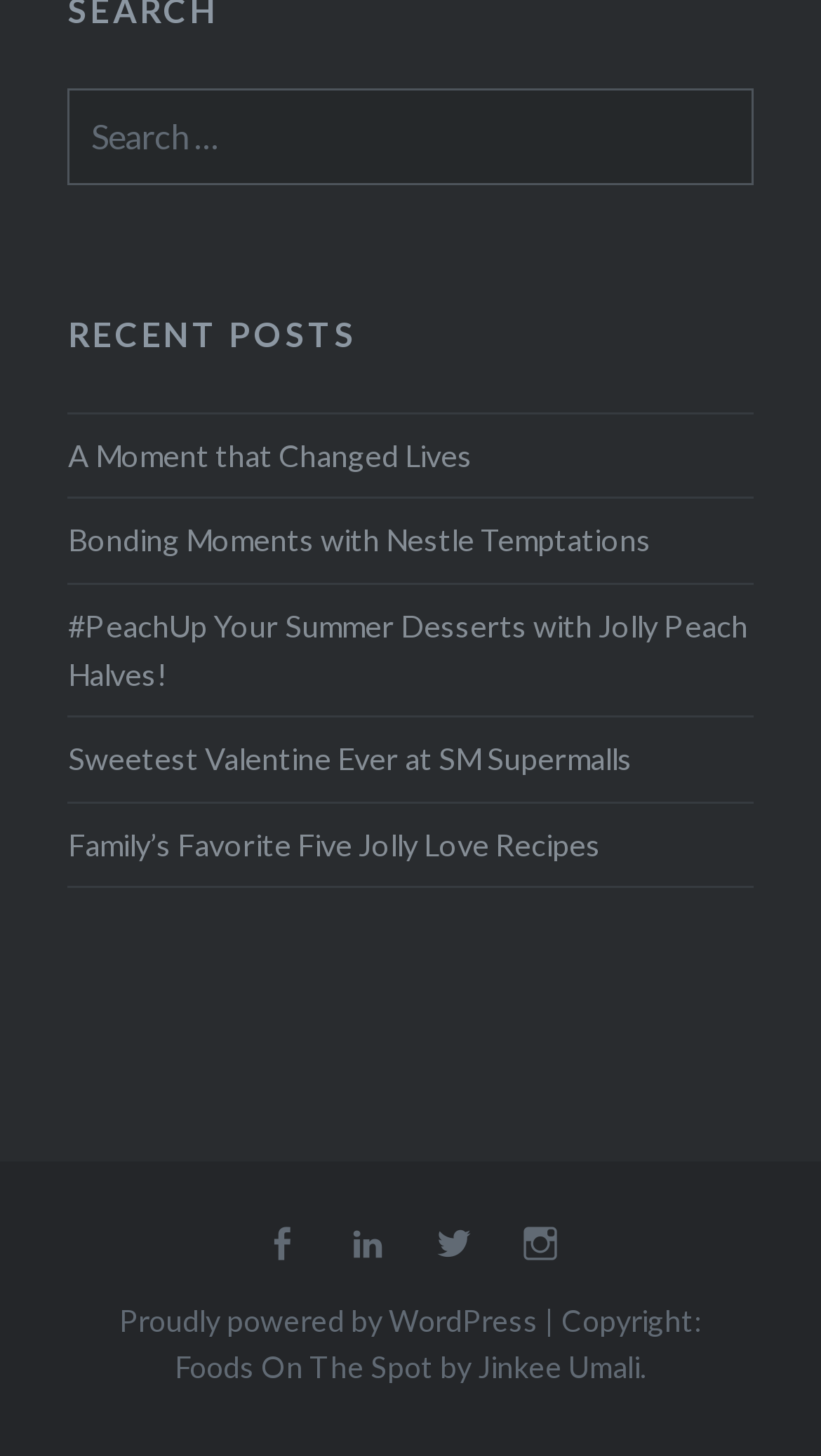Given the element description, predict the bounding box coordinates in the format (top-left x, top-left y, bottom-right x, bottom-right y), using floating point numbers between 0 and 1: Proudly powered by WordPress

[0.145, 0.894, 0.655, 0.919]